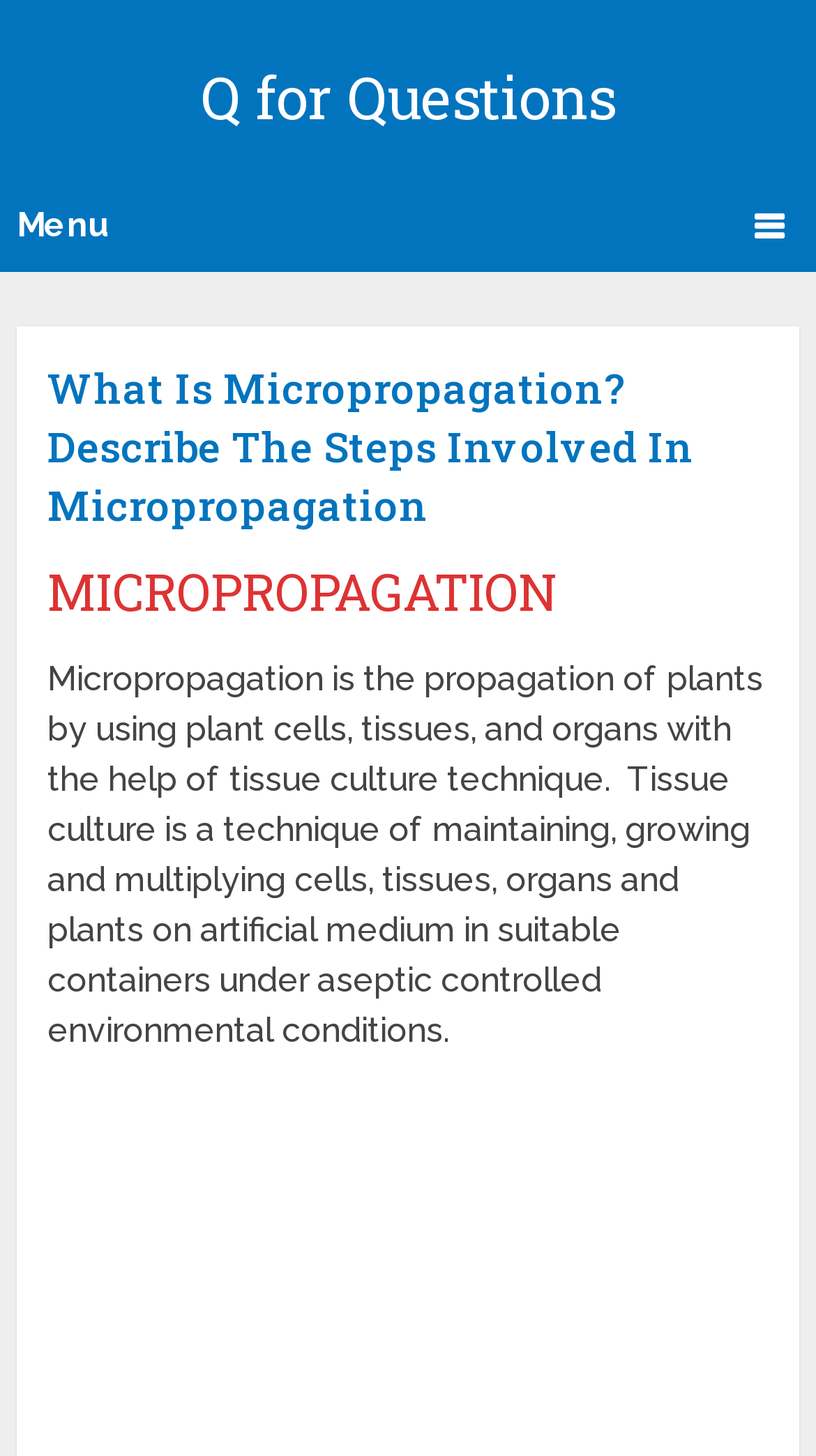Extract the bounding box coordinates for the UI element described as: "Q for Questions".

[0.246, 0.04, 0.754, 0.093]